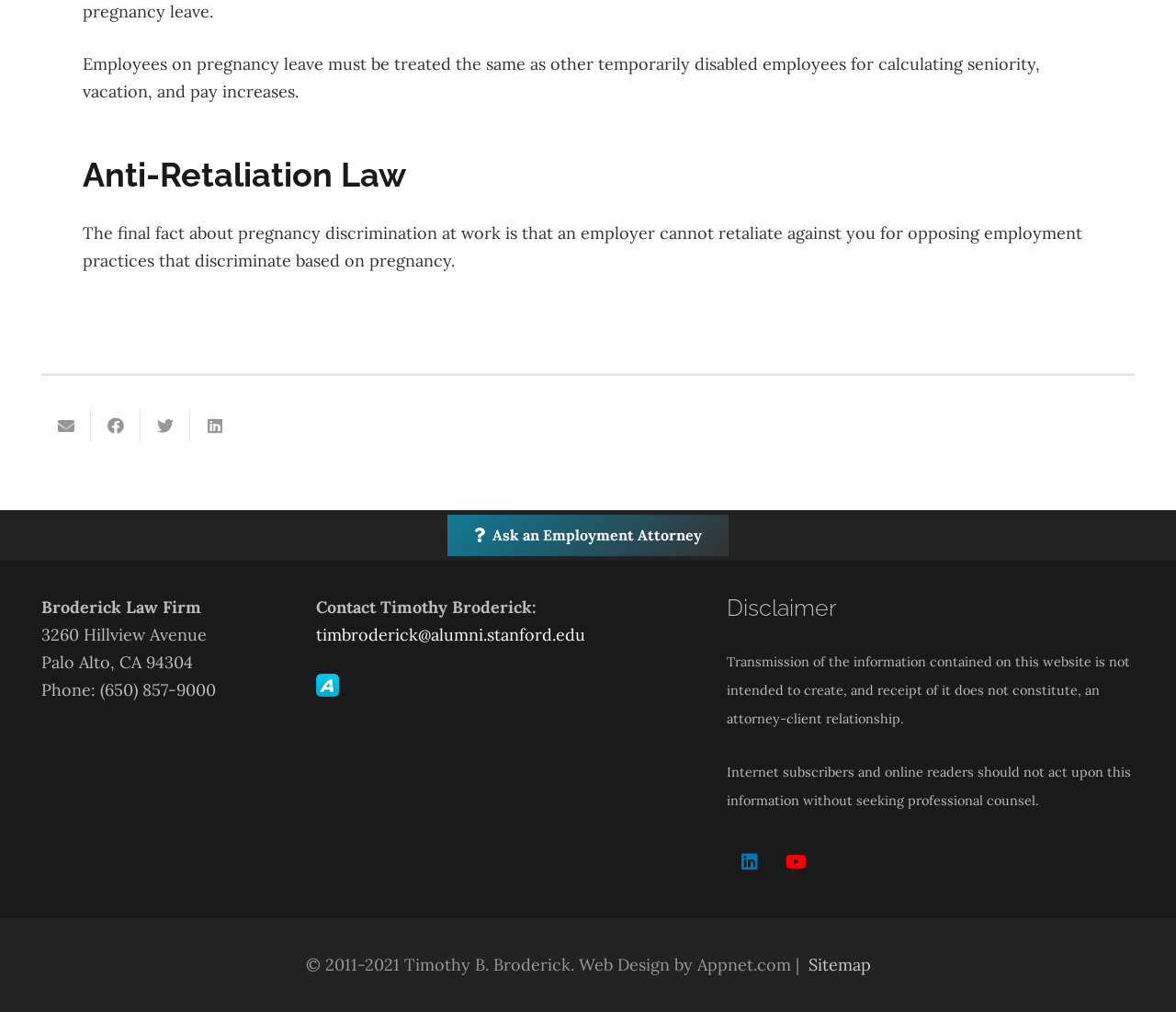What is the purpose of the 'Email this' link? Observe the screenshot and provide a one-word or short phrase answer.

To share the webpage via email